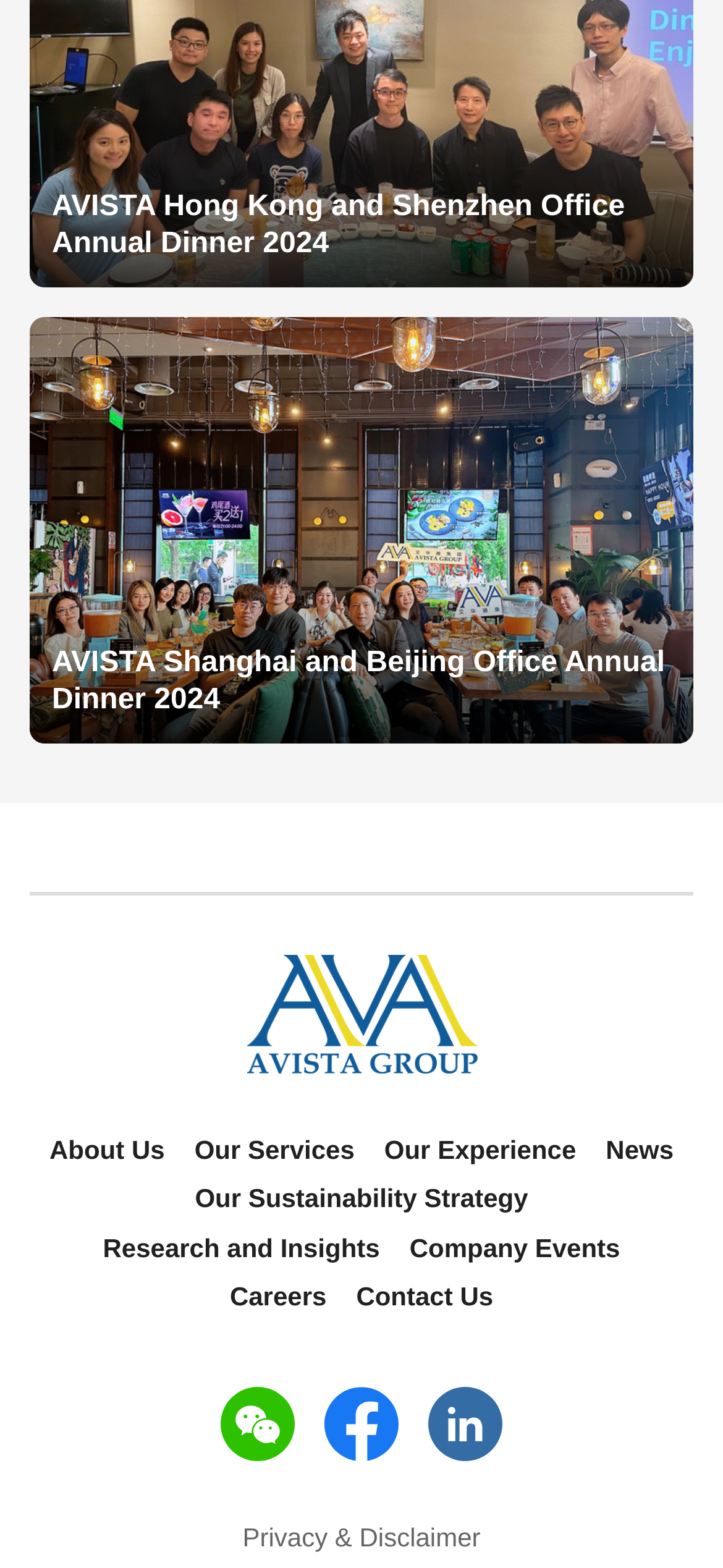Locate the bounding box of the user interface element based on this description: "Our Experience".

[0.531, 0.723, 0.797, 0.744]